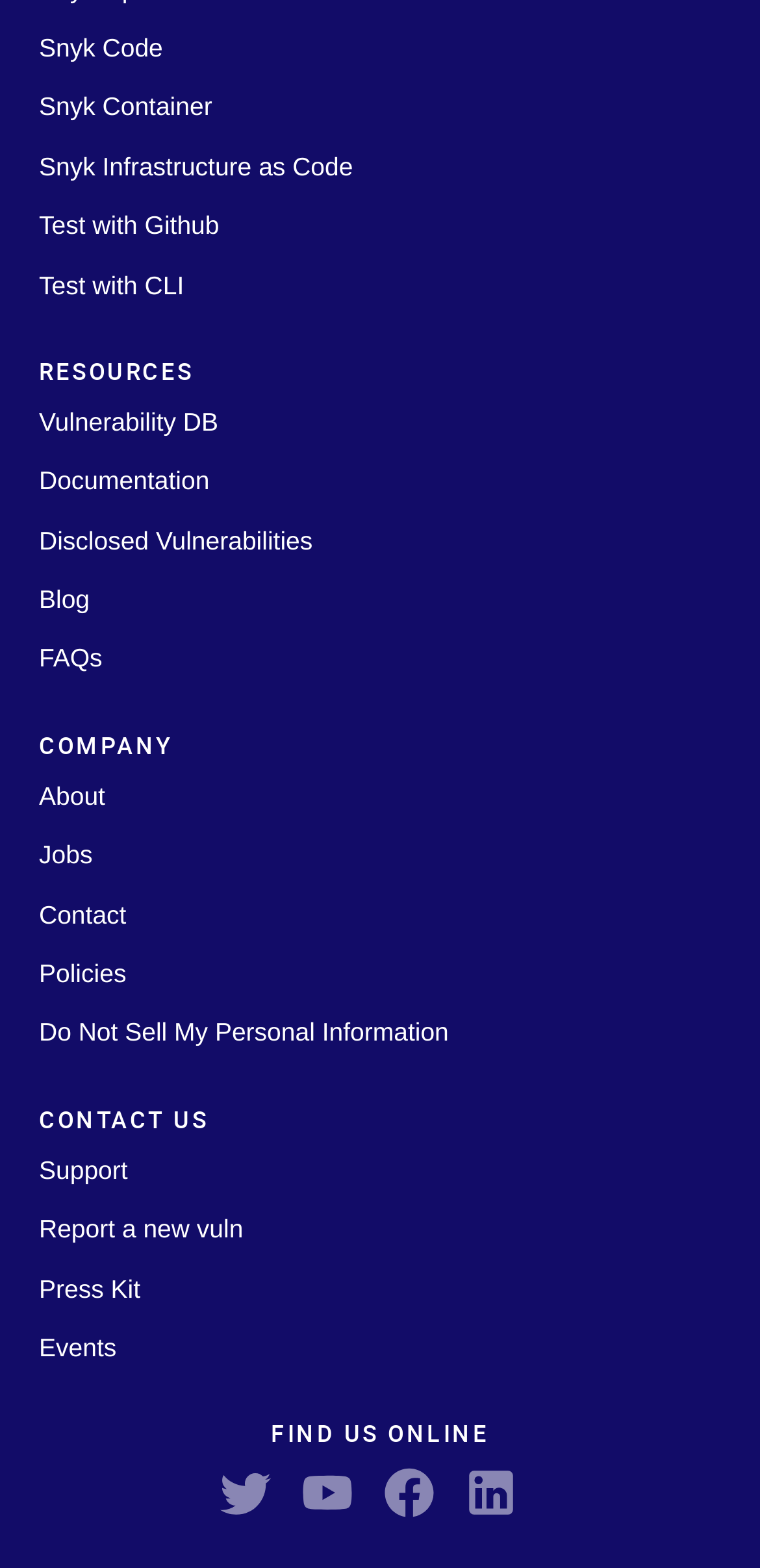Locate the bounding box of the UI element based on this description: "title="Twitter"". Provide four float numbers between 0 and 1 as [left, top, right, bottom].

[0.285, 0.942, 0.392, 0.963]